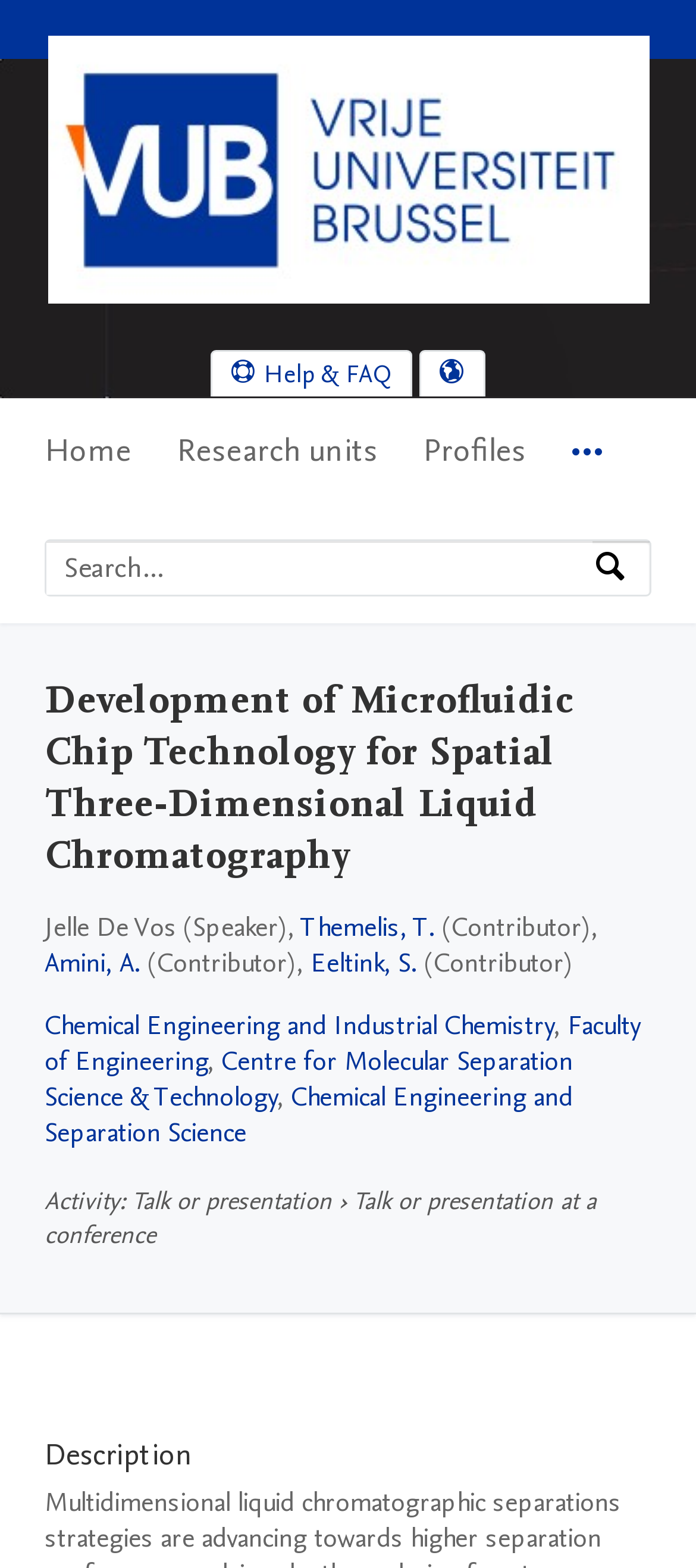What is the purpose of the textbox?
Look at the image and answer with only one word or phrase.

Search by expertise, name or affiliation